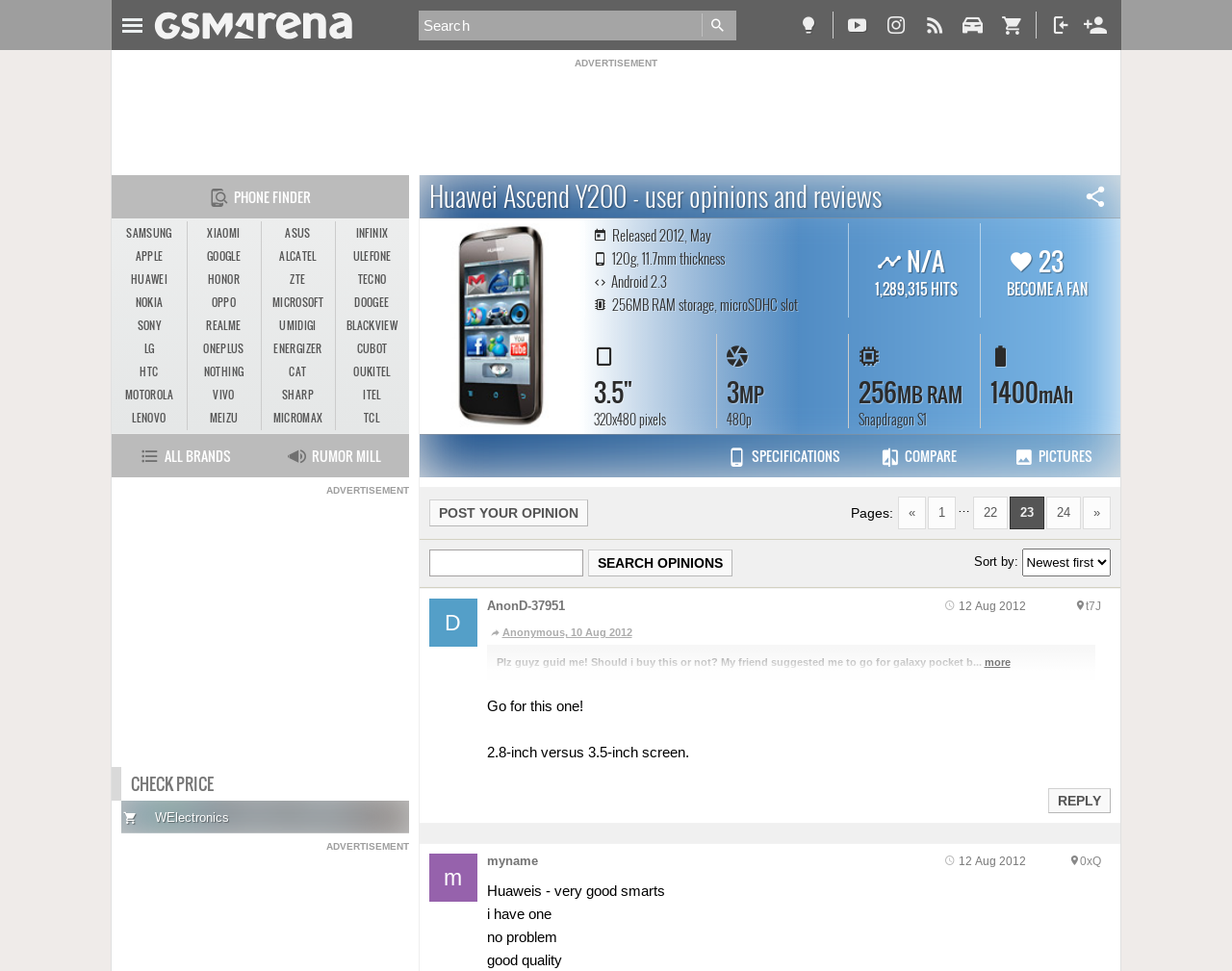Identify the bounding box coordinates of the area you need to click to perform the following instruction: "Post your opinion".

[0.348, 0.514, 0.477, 0.542]